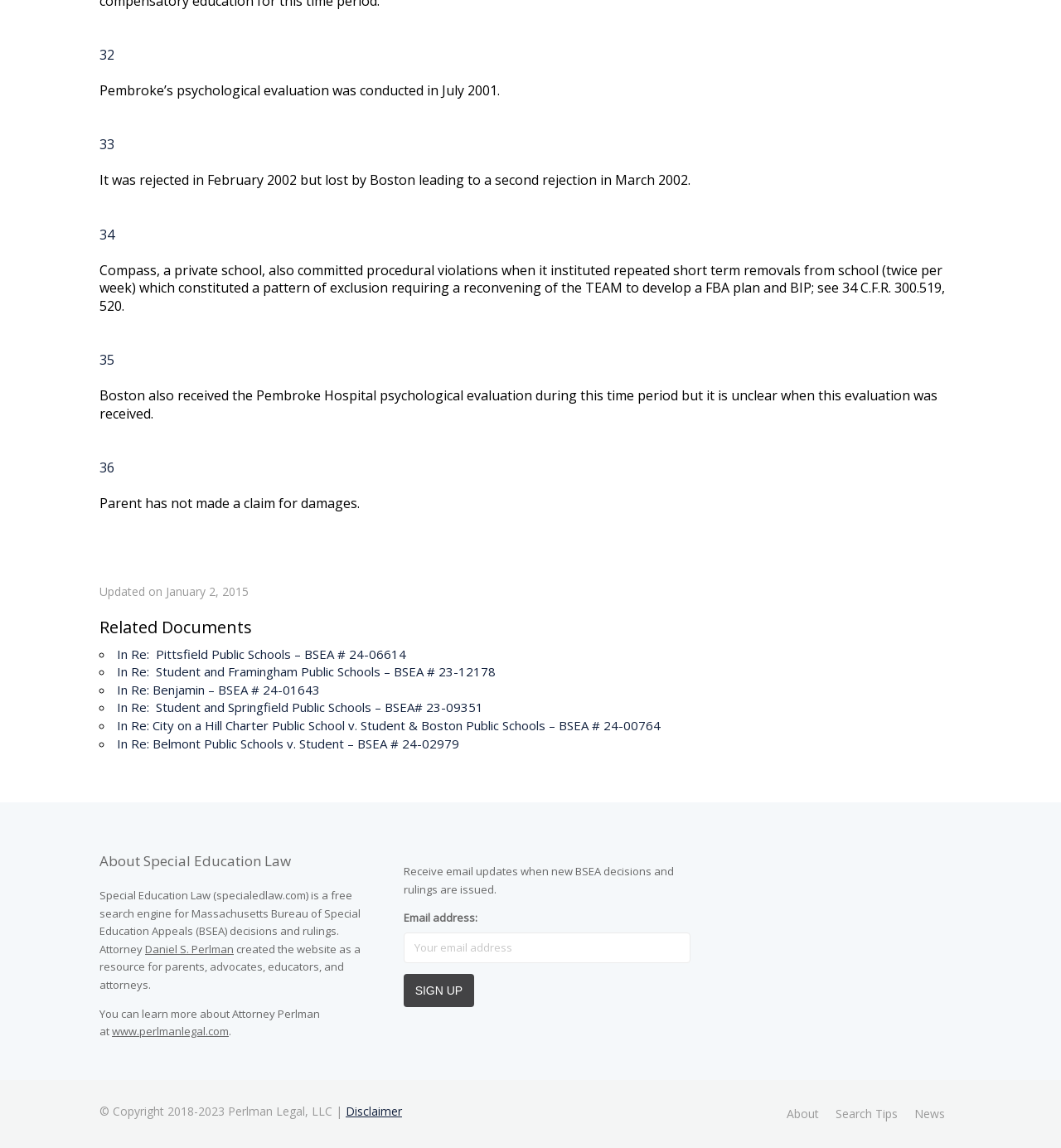Please predict the bounding box coordinates (top-left x, top-left y, bottom-right x, bottom-right y) for the UI element in the screenshot that fits the description: Daniel S. Perlman

[0.137, 0.82, 0.22, 0.833]